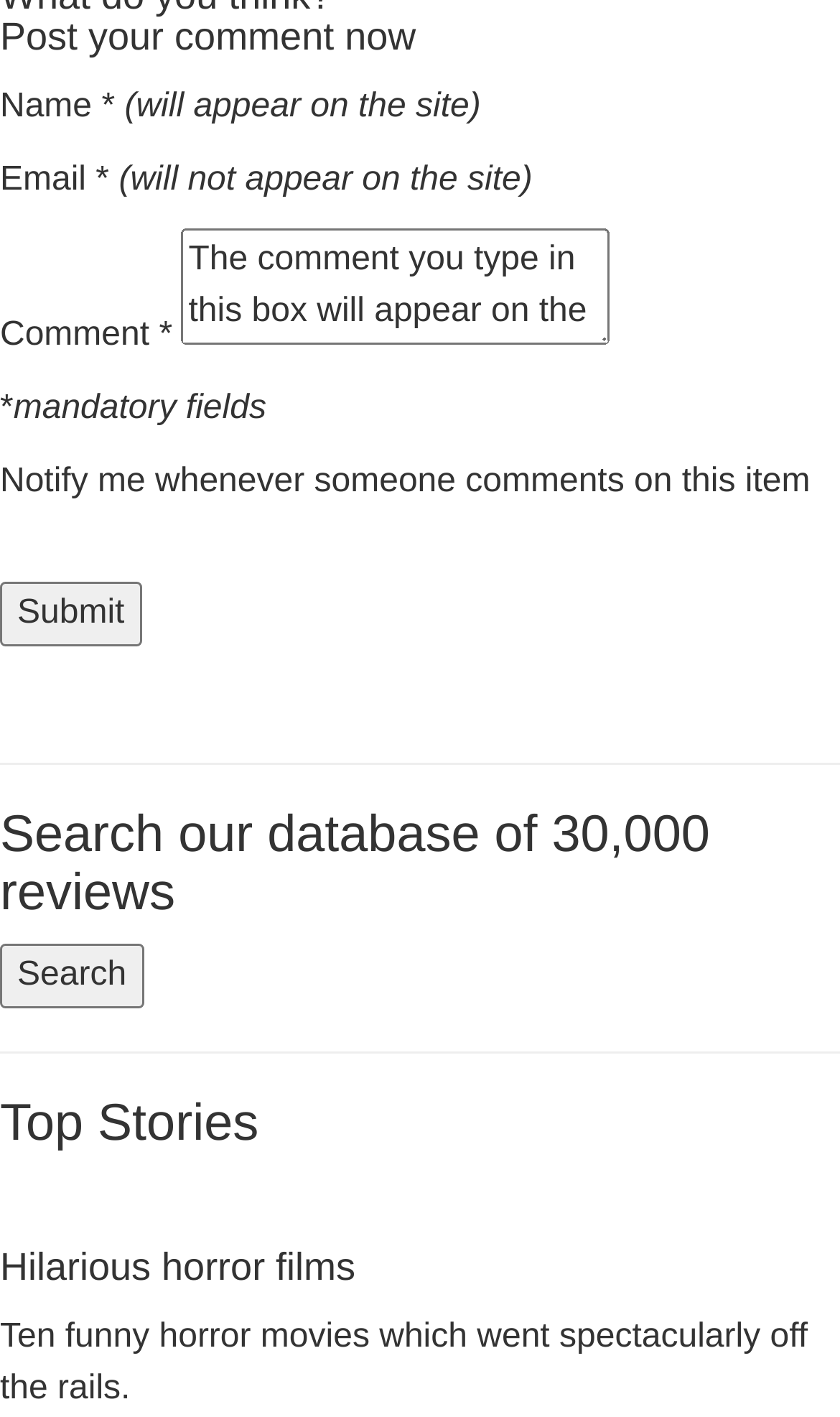Using details from the image, please answer the following question comprehensively:
How many fields are marked as mandatory?

The fields 'Name', 'Email', and 'Comment' are marked with an asterisk (*) symbol, indicating that they are mandatory fields.